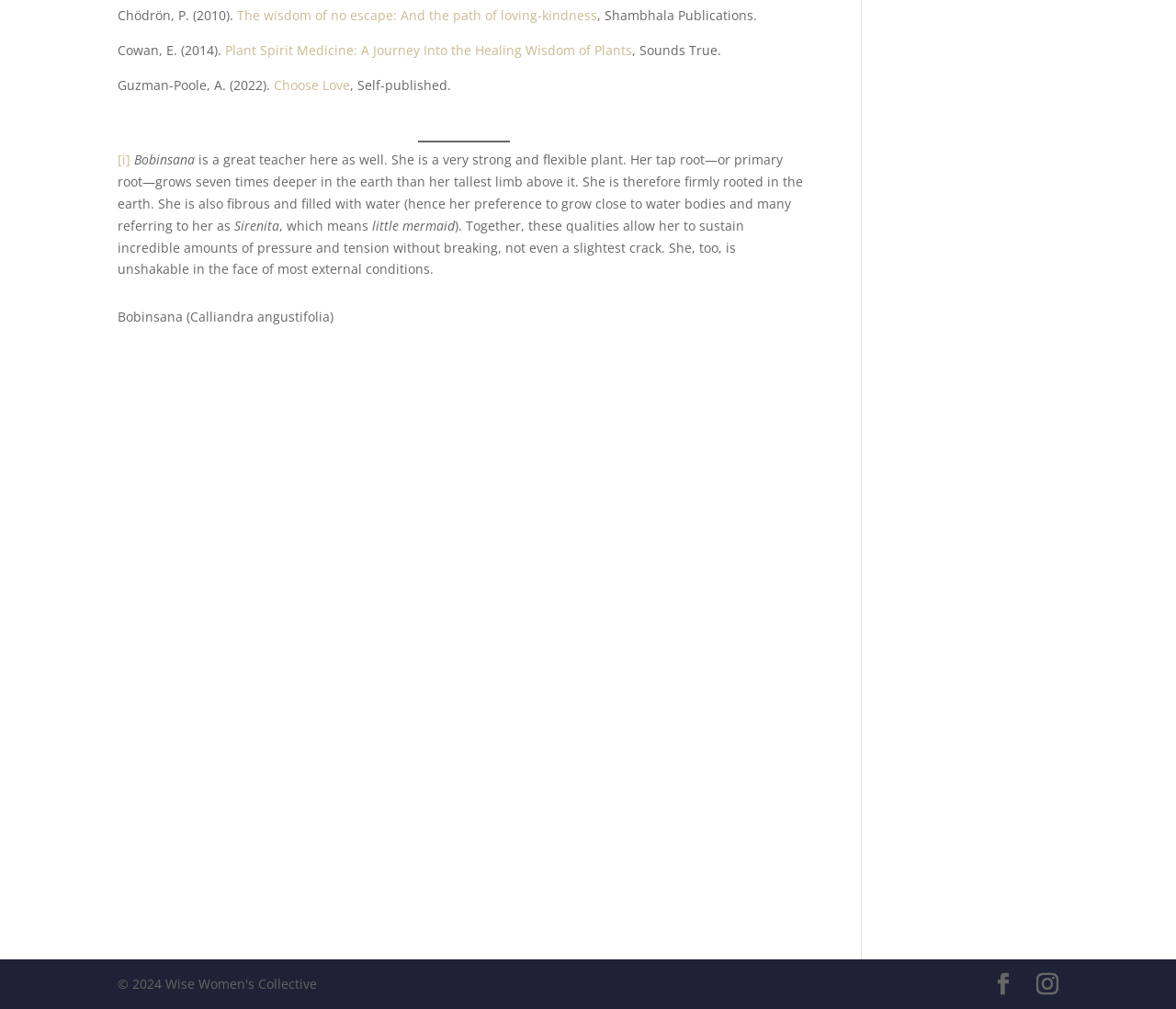Based on the element description "Choose Love", predict the bounding box coordinates of the UI element.

[0.233, 0.075, 0.298, 0.093]